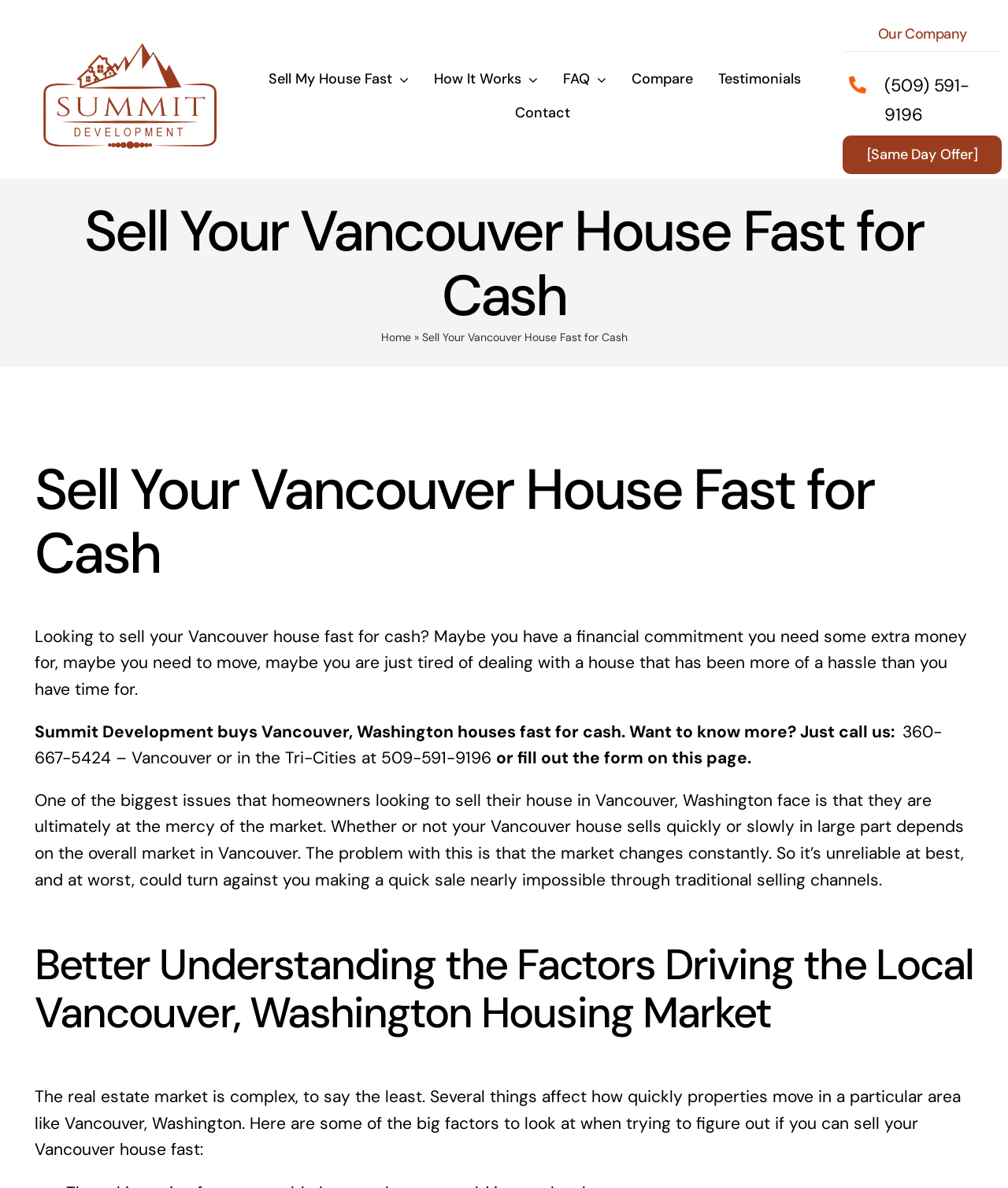What is the company name mentioned on the webpage?
Can you provide a detailed and comprehensive answer to the question?

I found the company name by reading the text 'Summit Development buys Vancouver, Washington houses fast for cash.' which suggests that Summit Development is the company name mentioned on the webpage.